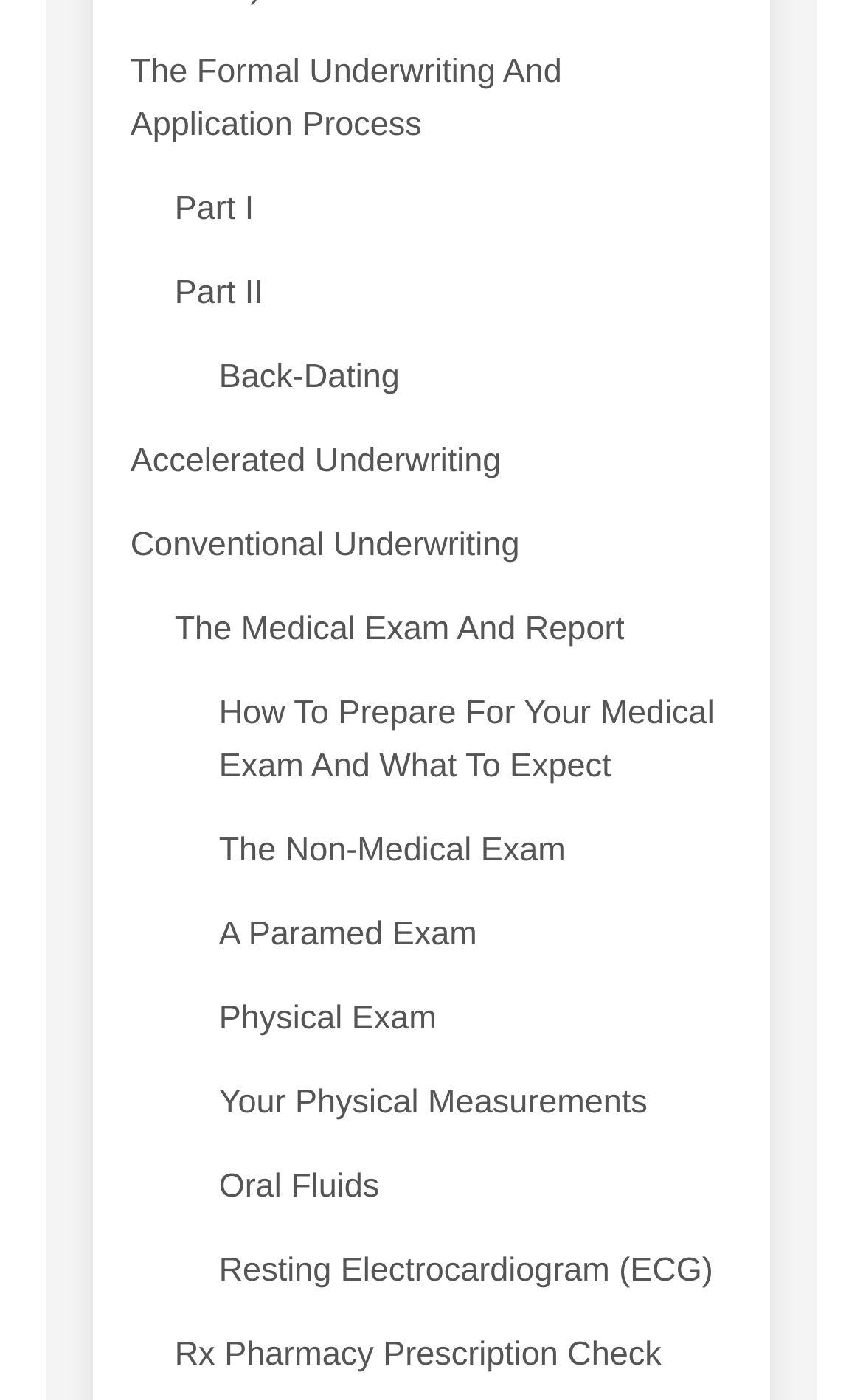Find the bounding box coordinates of the element you need to click on to perform this action: 'Read about how to prepare for your medical exam'. The coordinates should be represented by four float values between 0 and 1, in the format [left, top, right, bottom].

[0.254, 0.491, 0.836, 0.567]